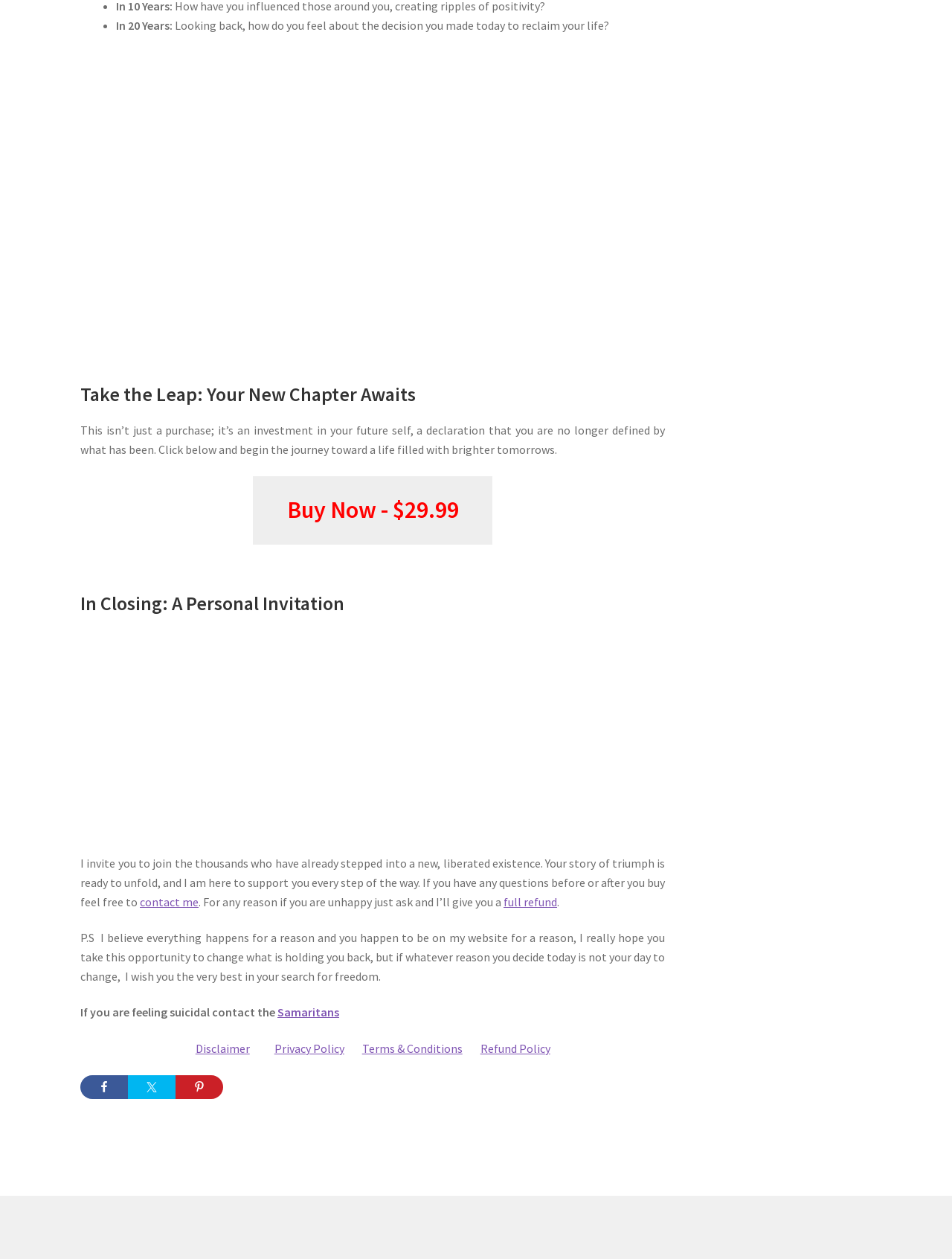Provide the bounding box coordinates, formatted as (top-left x, top-left y, bottom-right x, bottom-right y), with all values being floating point numbers between 0 and 1. Identify the bounding box of the UI element that matches the description: Terms & Conditions

[0.38, 0.827, 0.486, 0.839]